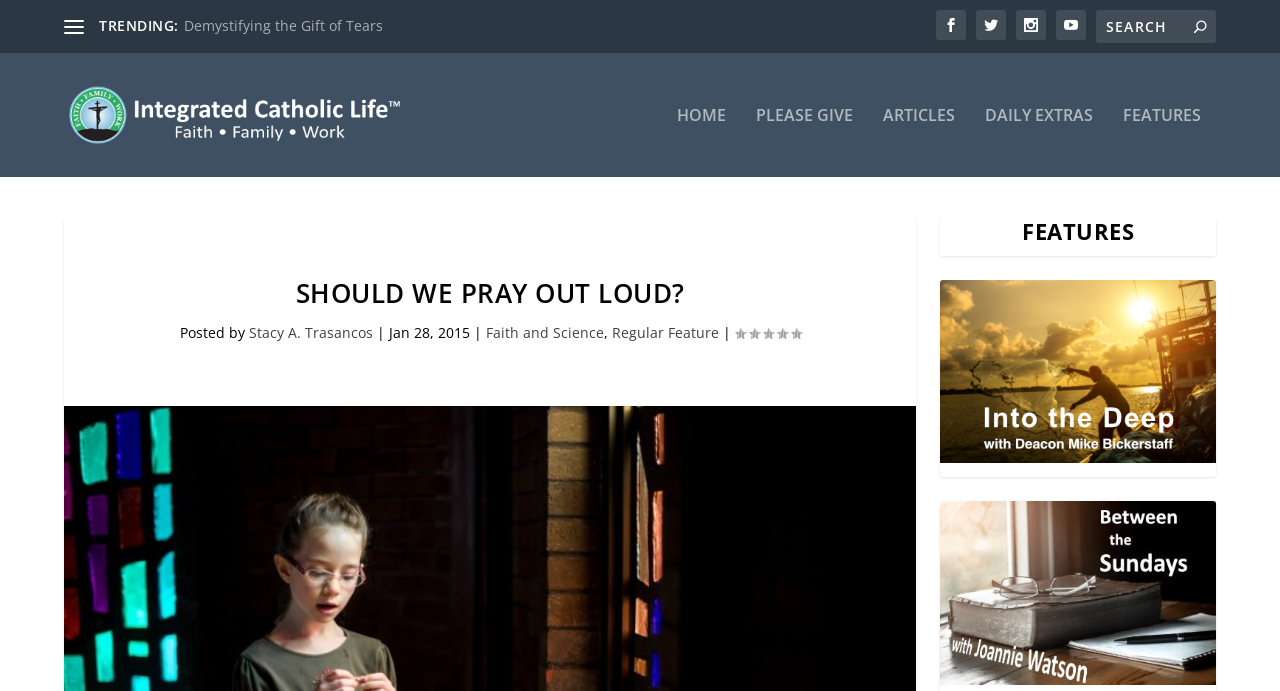Please determine the bounding box coordinates for the UI element described here. Use the format (top-left x, top-left y, bottom-right x, bottom-right y) with values bounded between 0 and 1: name="s" placeholder="Search" title="Search for:"

[0.856, 0.014, 0.95, 0.062]